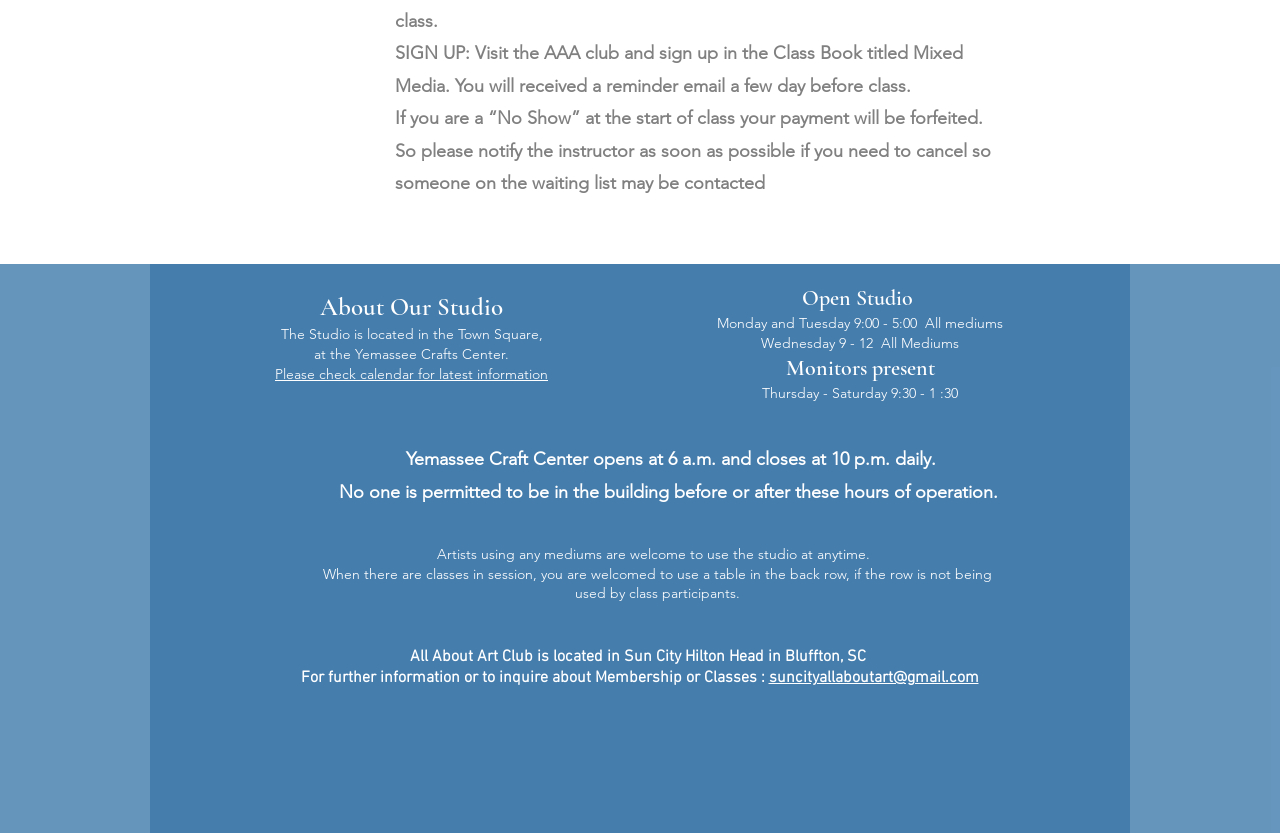What are the operating hours of the Yemassee Craft Center?
Please look at the screenshot and answer using one word or phrase.

6 a.m. to 10 p.m. daily